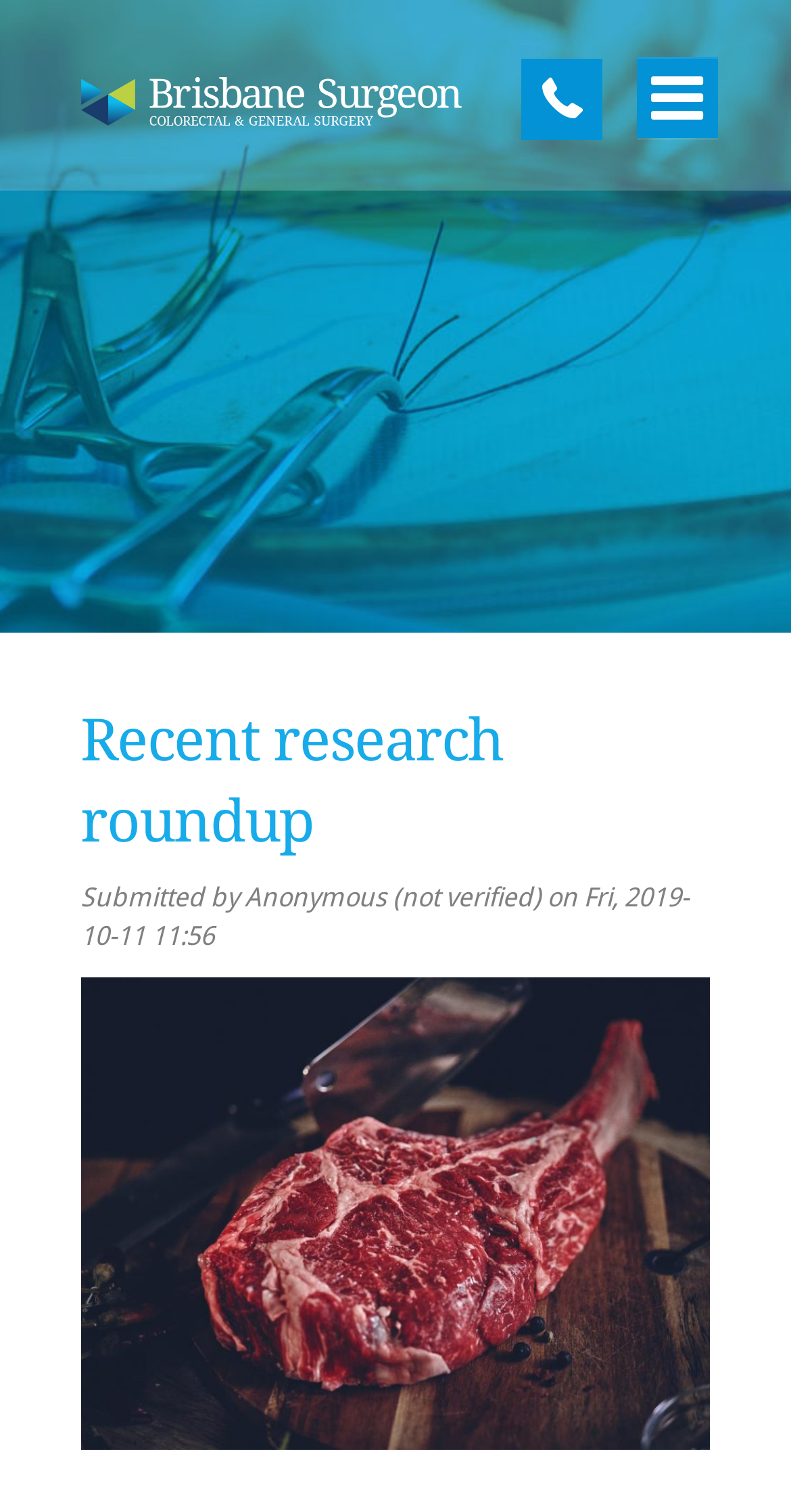Locate the bounding box coordinates of the element to click to perform the following action: 'Read about 'Colon Cancer''. The coordinates should be given as four float values between 0 and 1, in the form of [left, top, right, bottom].

[0.154, 0.935, 0.897, 0.983]